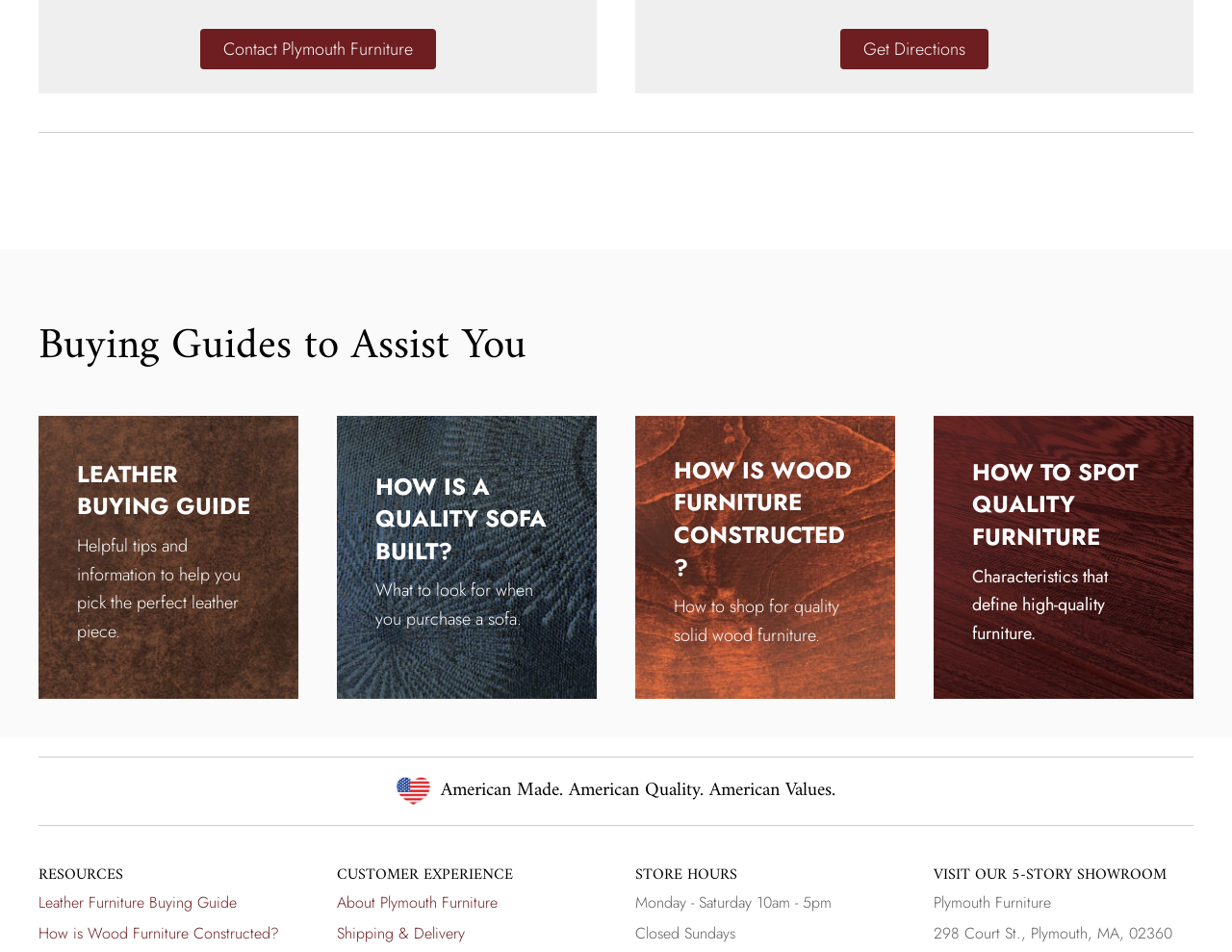What is the purpose of the 'HOW IS A QUALITY SOFA BUILT?' guide?
Using the image, answer in one word or phrase.

What to look for when you purchase a sofa